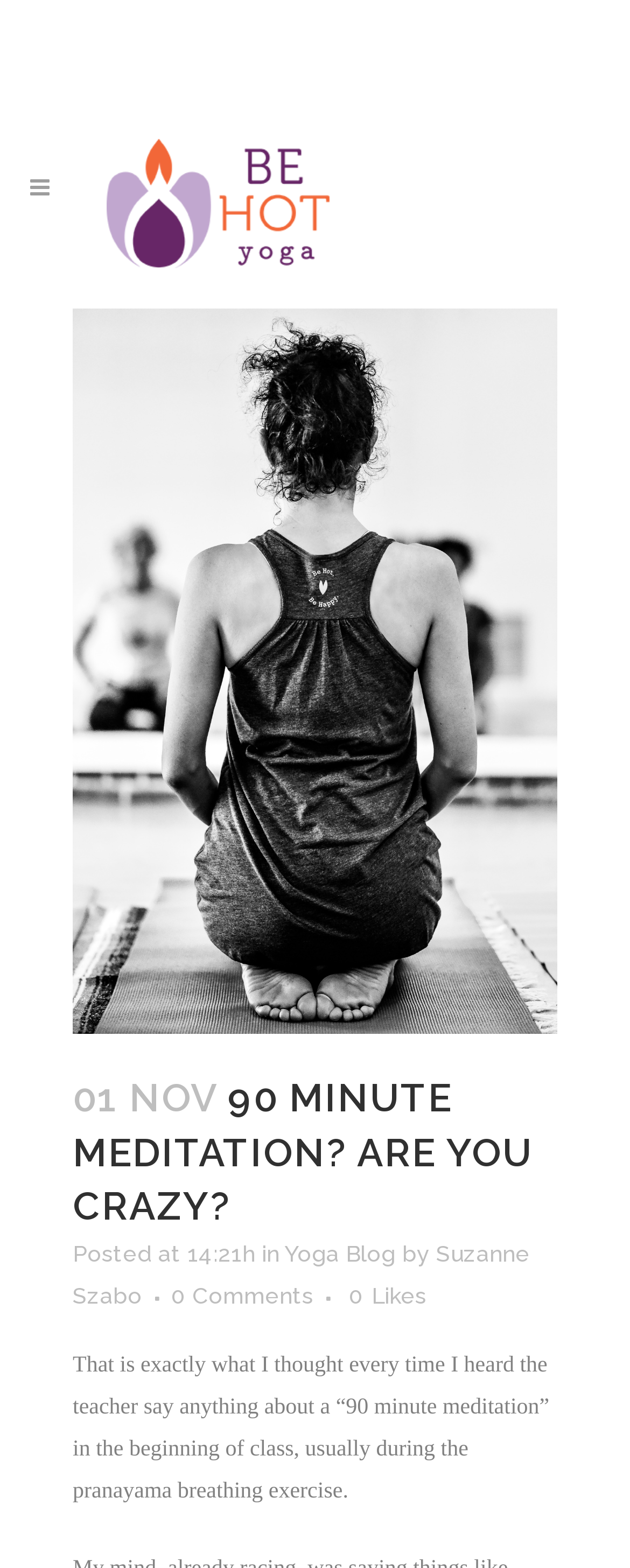How many comments does the blog post have?
Based on the image, provide a one-word or brief-phrase response.

0